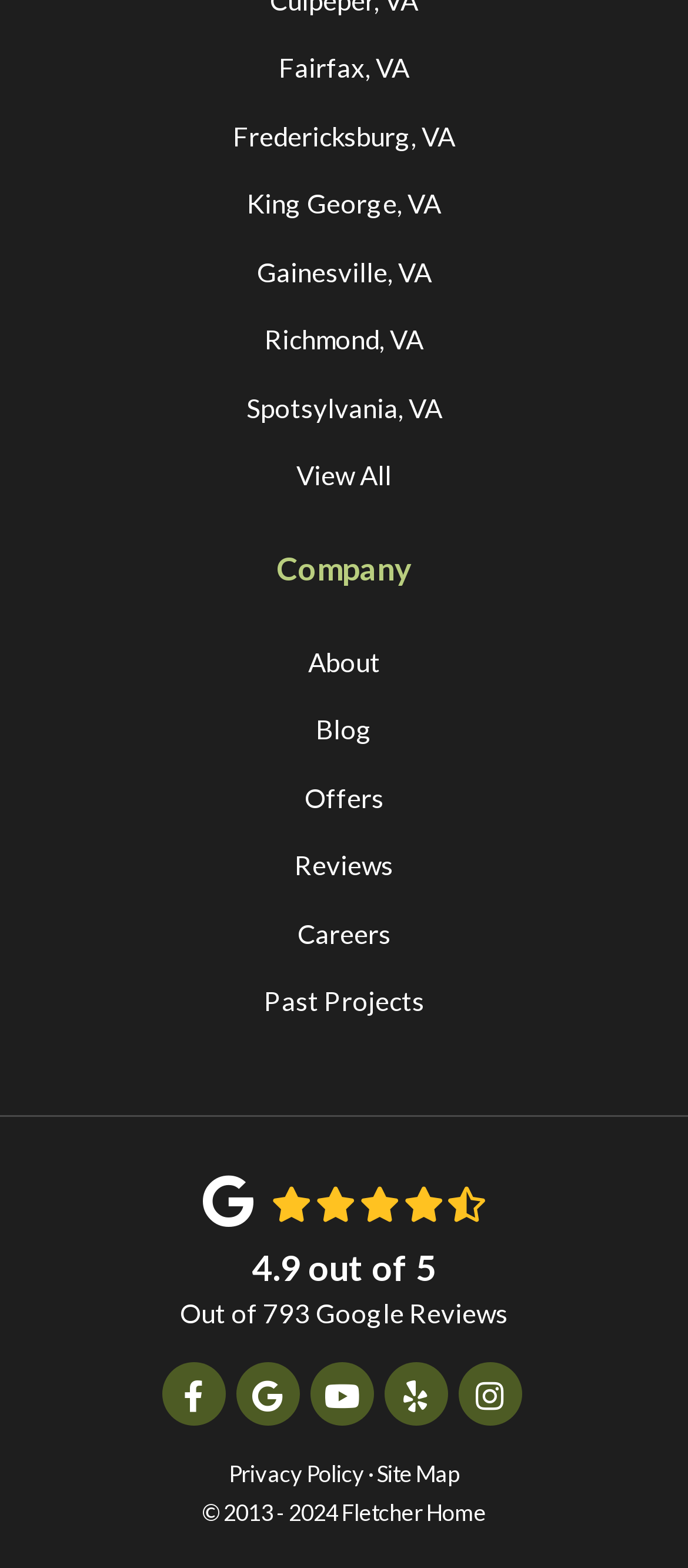Locate the bounding box coordinates of the element's region that should be clicked to carry out the following instruction: "Check reviews". The coordinates need to be four float numbers between 0 and 1, i.e., [left, top, right, bottom].

[0.428, 0.53, 0.572, 0.574]